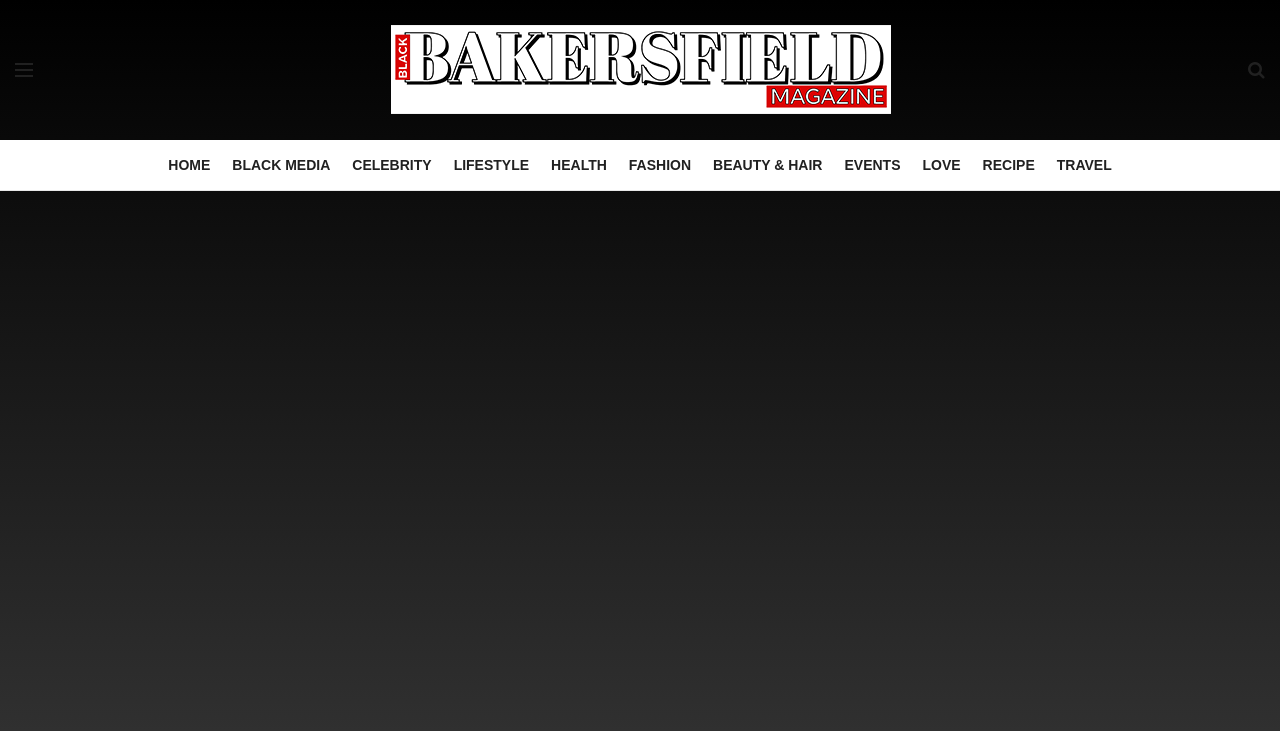What is the icon on the top right corner?
Based on the image, please offer an in-depth response to the question.

I found the answer by looking at the link element with the text '' which is located at the top right corner of the page, indicating that it's an icon.